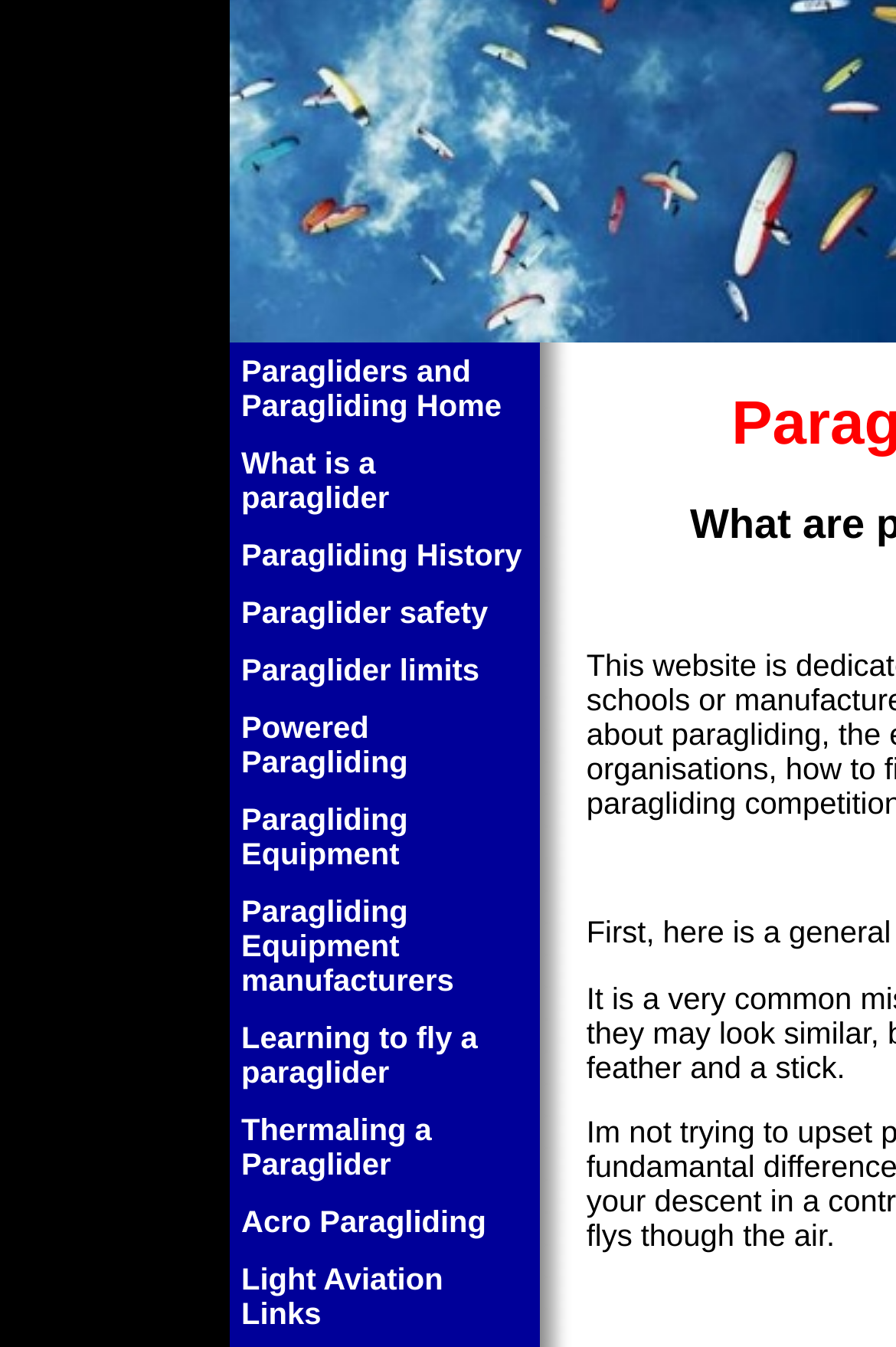Describe the entire webpage, focusing on both content and design.

This webpage is about paragliders and paragliding. At the top, there is a link to "Paragliders and Paragliding Home". Below it, there are multiple rows of links, each with a descriptive title. The links are arranged in a vertical column, with each link positioned below the previous one. 

The first link is "What is a paraglider", followed by "Paragliding History", "Paraglider safety", "Paraglider limits", "Powered Paragliding", "Paragliding Equipment", "Paragliding Equipment manufacturers", "Learning to fly a paraglider", "Thermaling a Paraglider", "Acro Paragliding", and "Light Aviation Links". 

There are no images on the page. The overall layout is a simple list of links, with no apparent grouping or categorization.